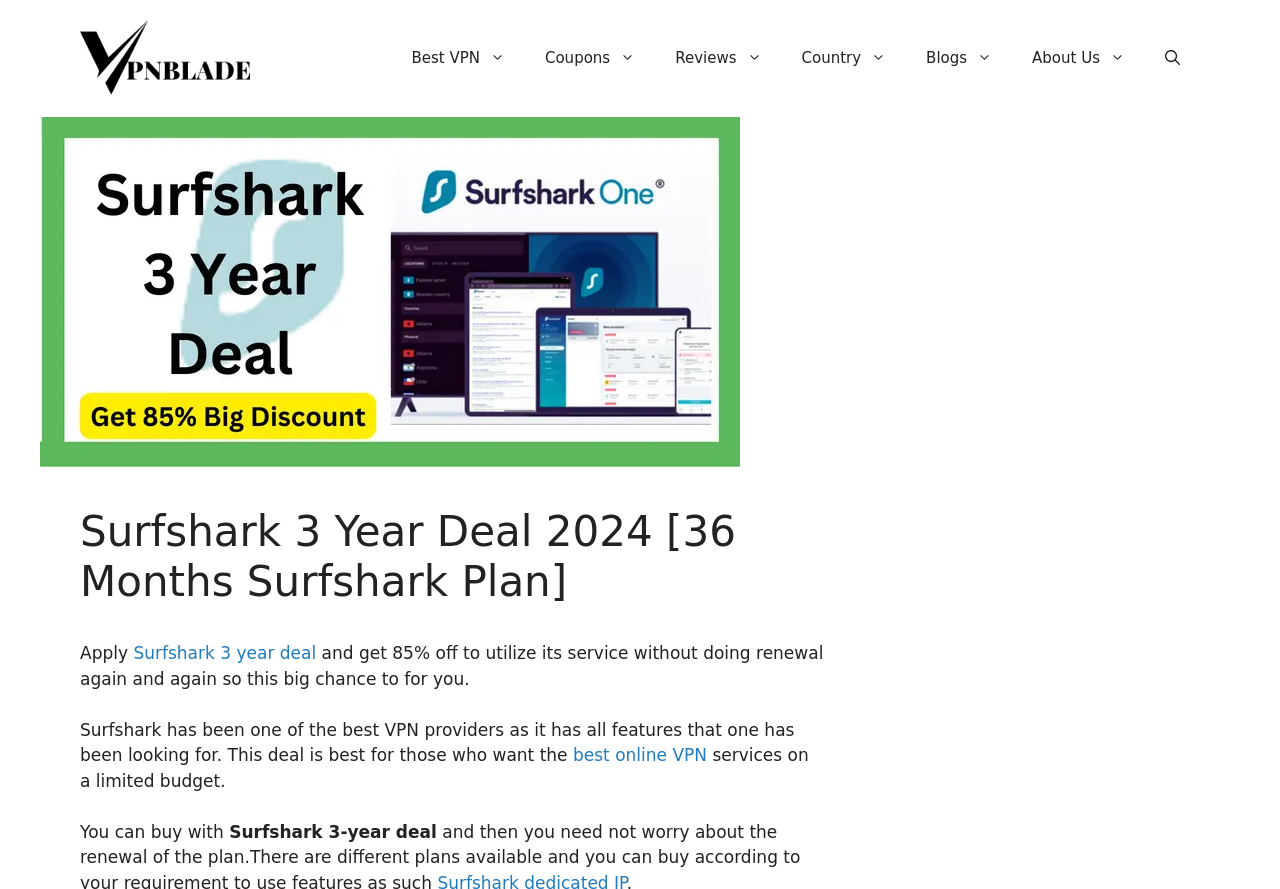Find the bounding box coordinates for the element that must be clicked to complete the instruction: "Click the 'Surfshark 3 year deal' link". The coordinates should be four float numbers between 0 and 1, indicated as [left, top, right, bottom].

[0.104, 0.724, 0.247, 0.746]